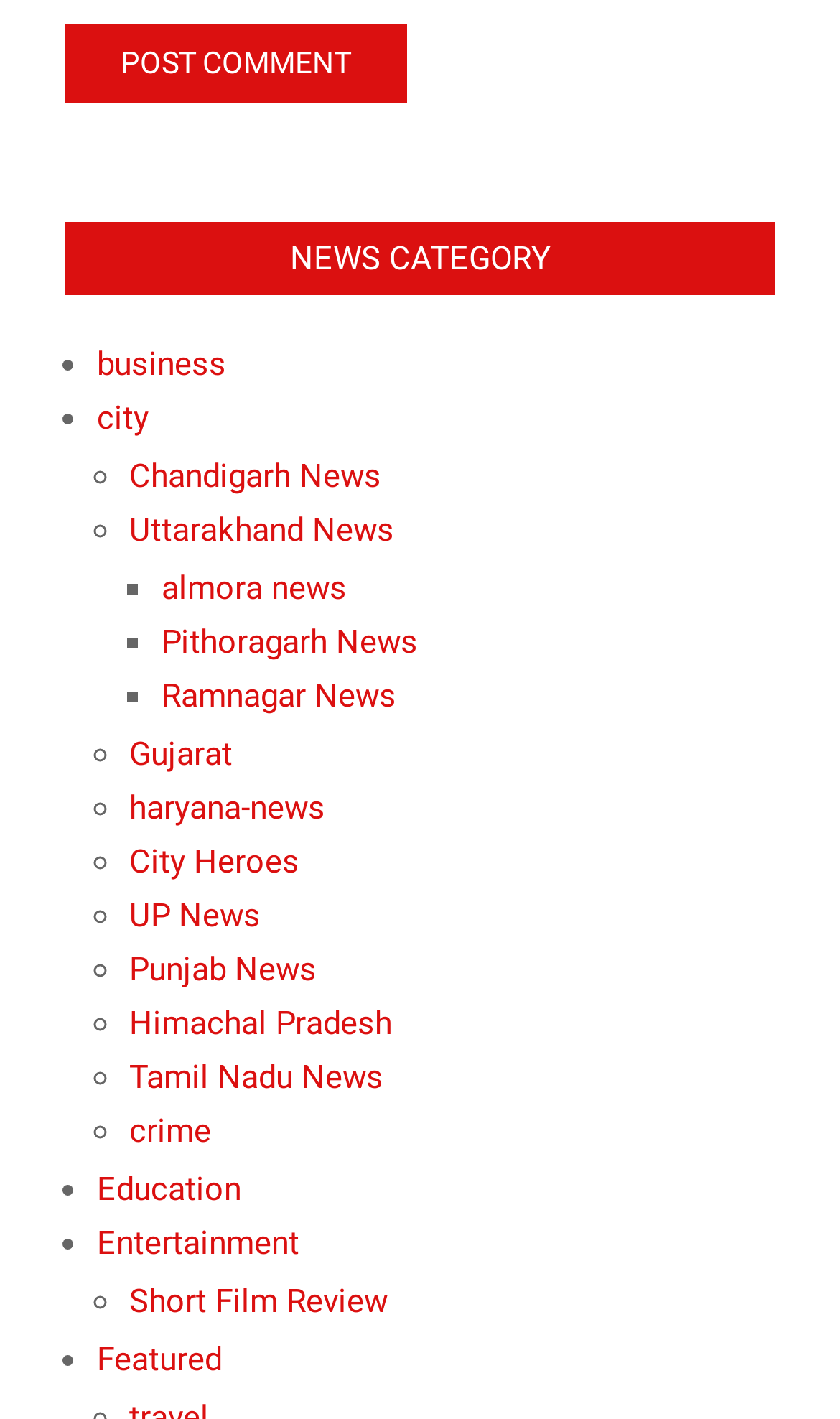Utilize the details in the image to give a detailed response to the question: What is the name of the news category with the symbol '■'?

The news category with the symbol '■' is Almora News, which is a link on the webpage, along with other categories like Pithoragarh News and Ramnagar News.